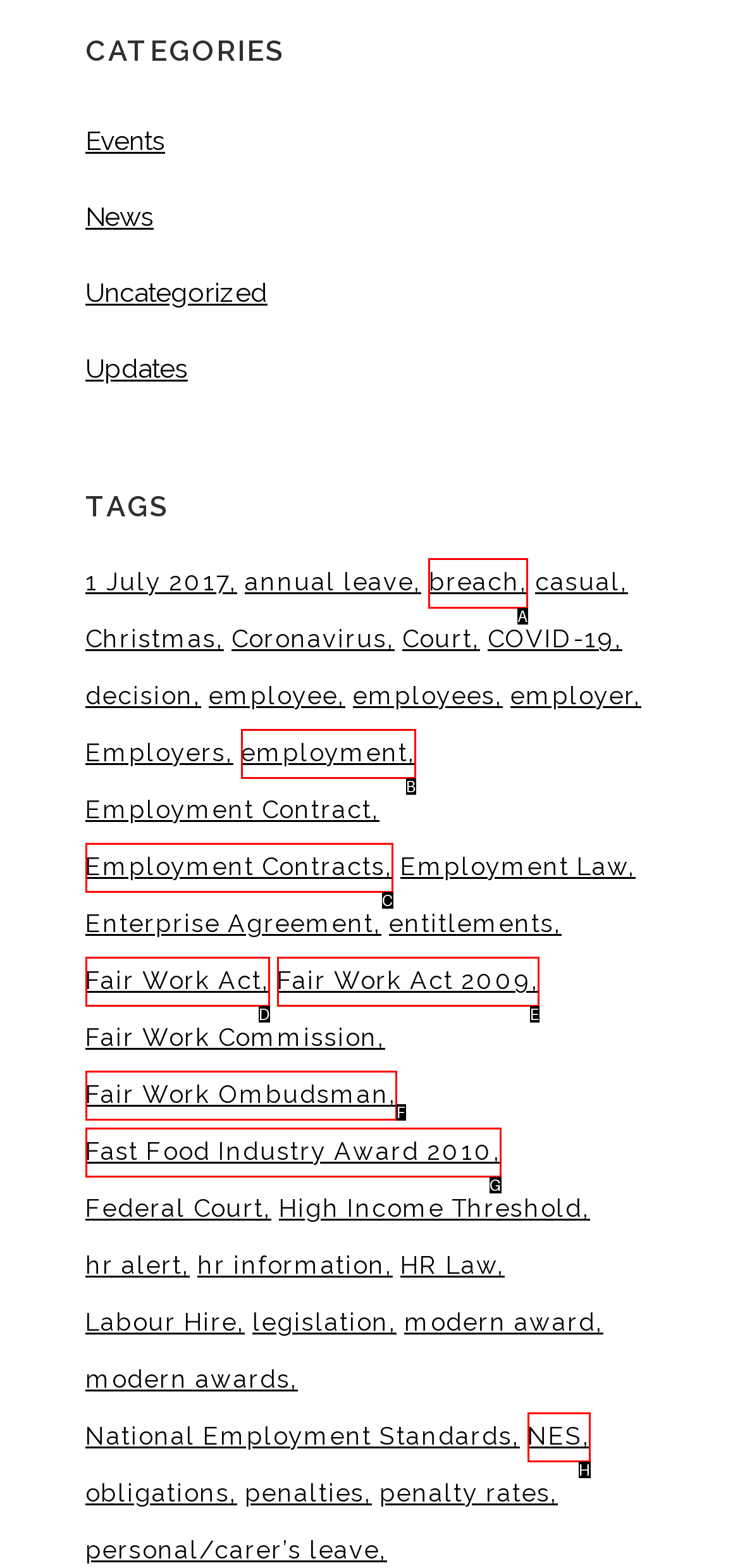Point out the correct UI element to click to carry out this instruction: Explore the 'breach' tag
Answer with the letter of the chosen option from the provided choices directly.

A